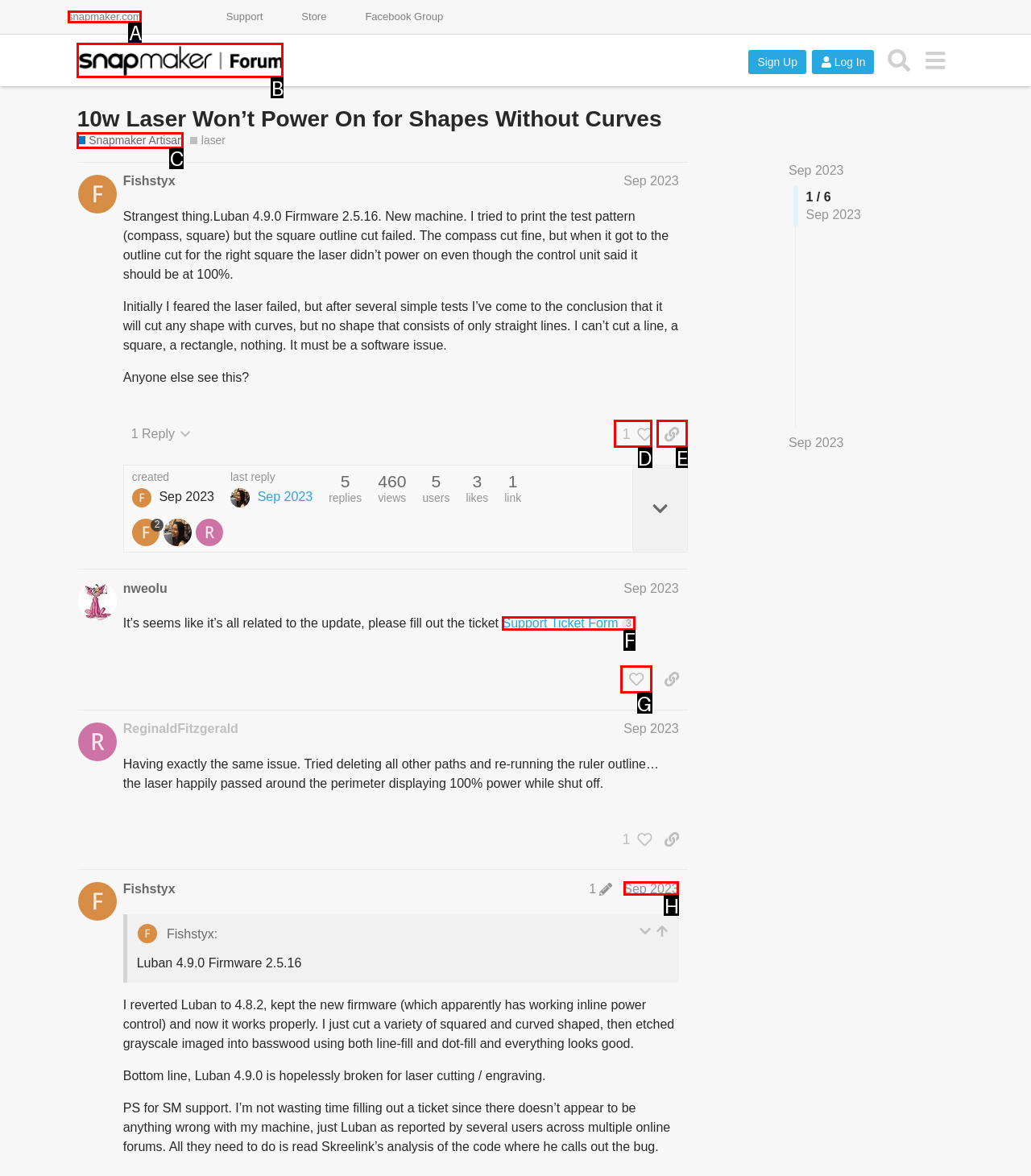Select the option that aligns with the description: title="like this post"
Respond with the letter of the correct choice from the given options.

G